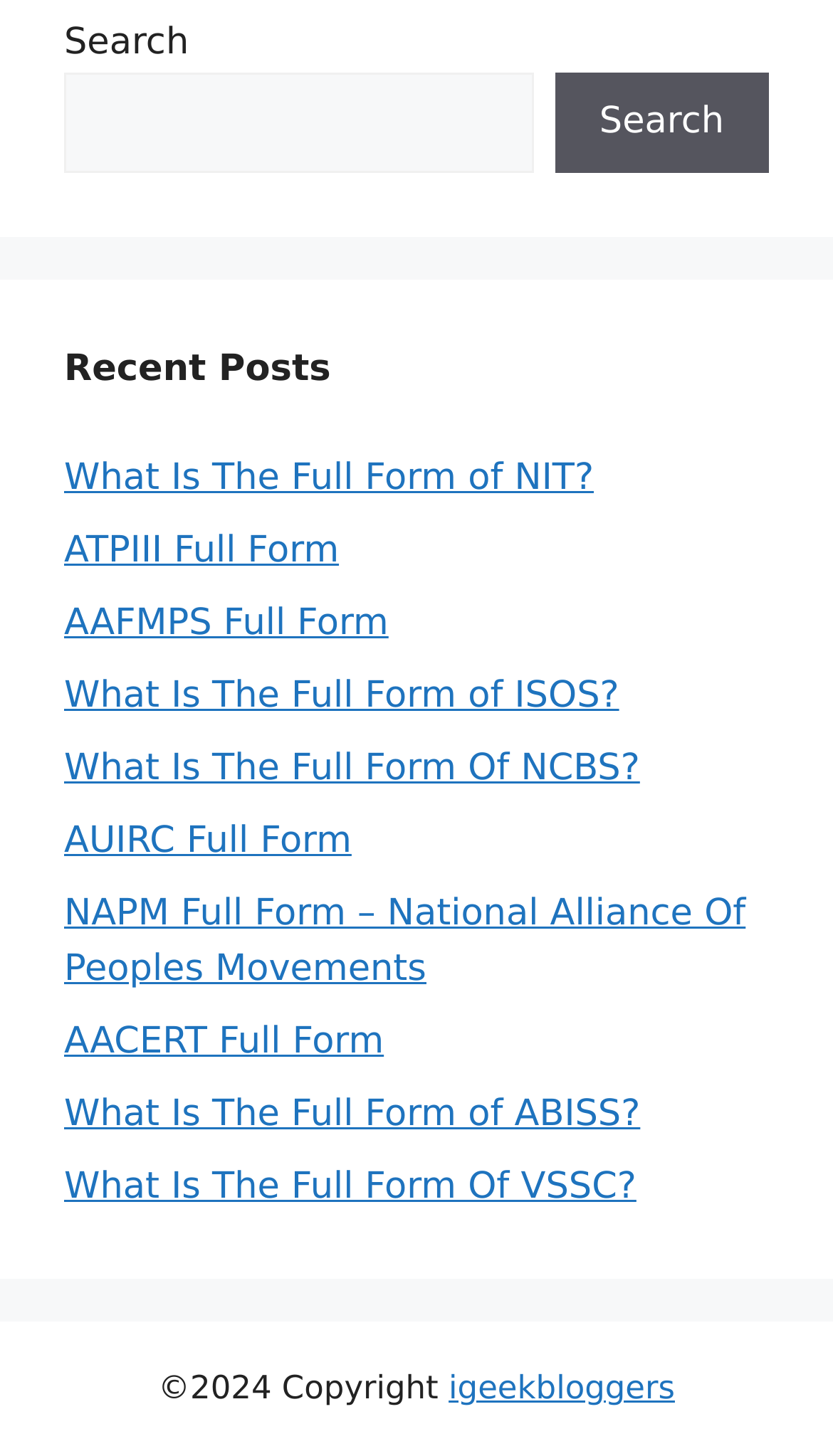Provide a brief response in the form of a single word or phrase:
How many links are there in the 'Recent Posts' section?

9